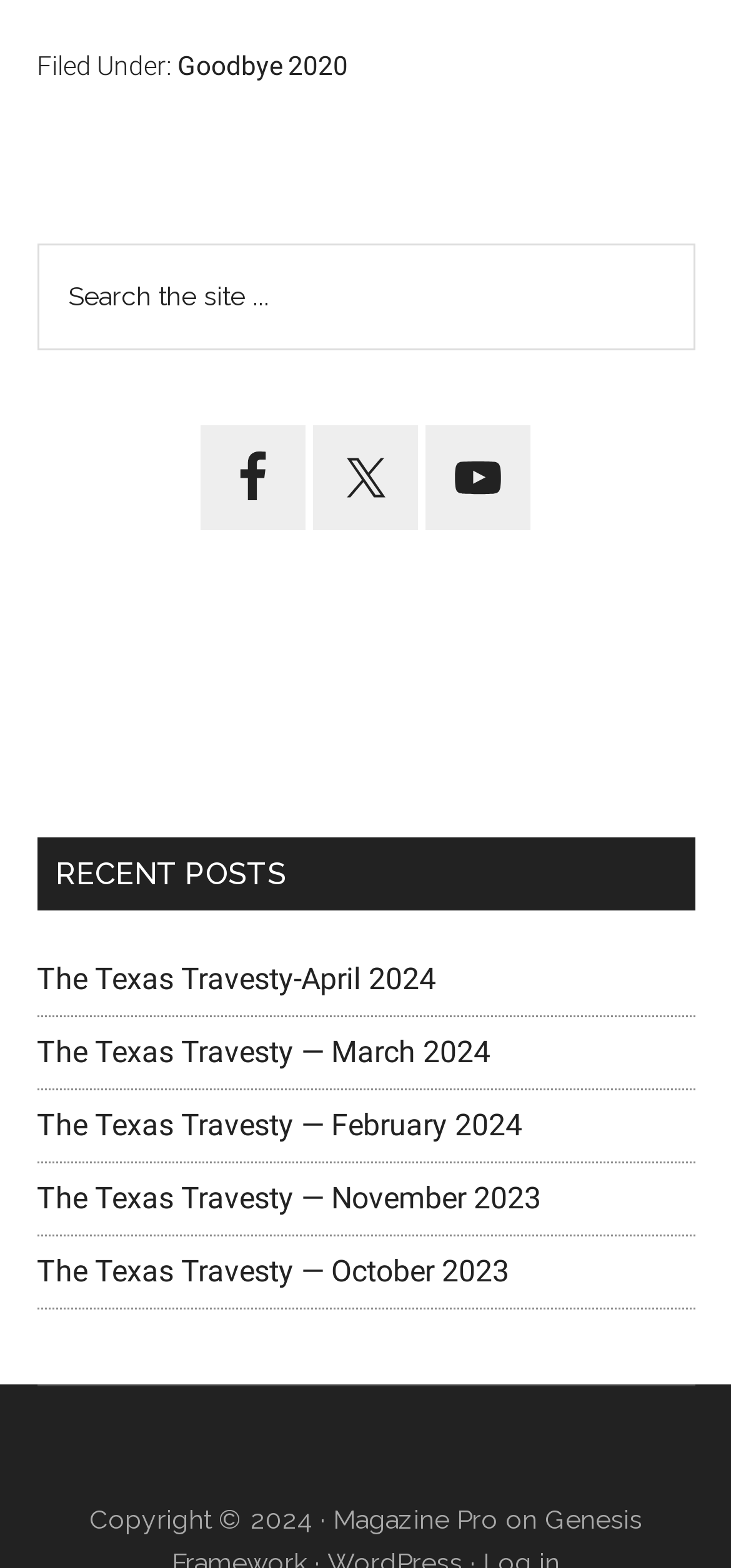Show the bounding box coordinates for the element that needs to be clicked to execute the following instruction: "Click on Facebook". Provide the coordinates in the form of four float numbers between 0 and 1, i.e., [left, top, right, bottom].

[0.274, 0.271, 0.418, 0.338]